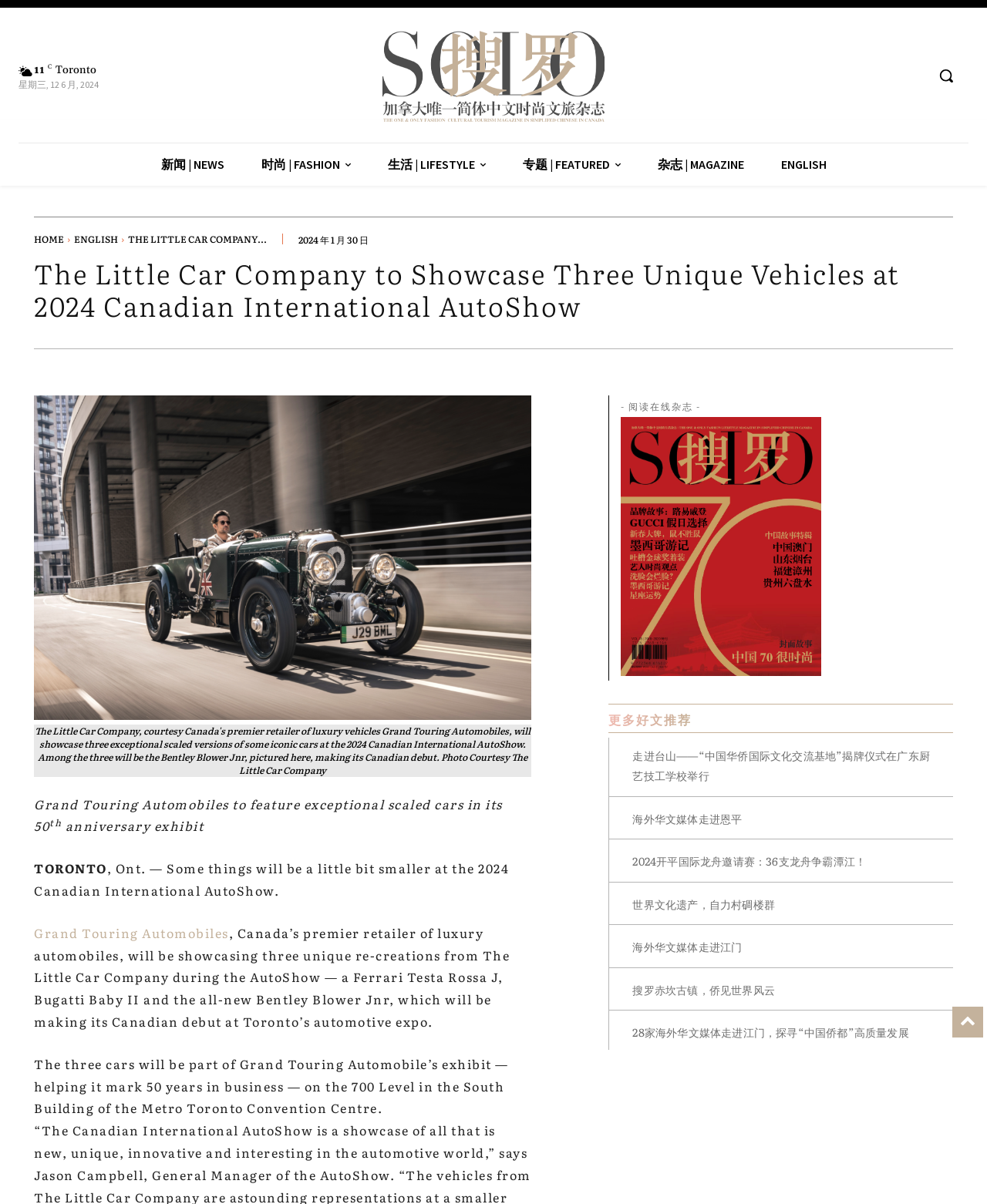What is the anniversary that Grand Touring Automobiles is celebrating?
Use the image to give a comprehensive and detailed response to the question.

According to the webpage, Grand Touring Automobiles is celebrating its 50th anniversary, which is mentioned in the context of its exhibit at the 2024 Canadian International AutoShow.